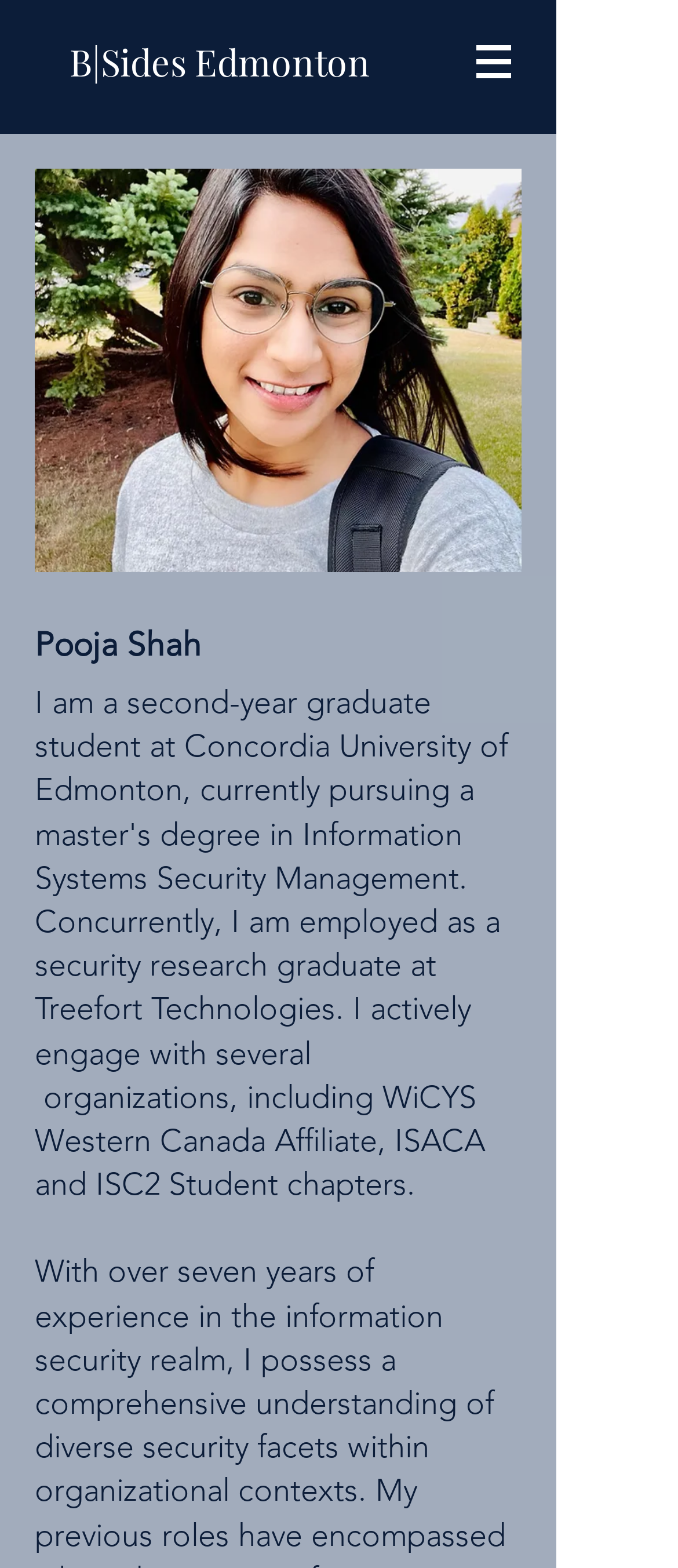Reply to the question below using a single word or brief phrase:
What is the purpose of the button with a popup menu?

Site navigation